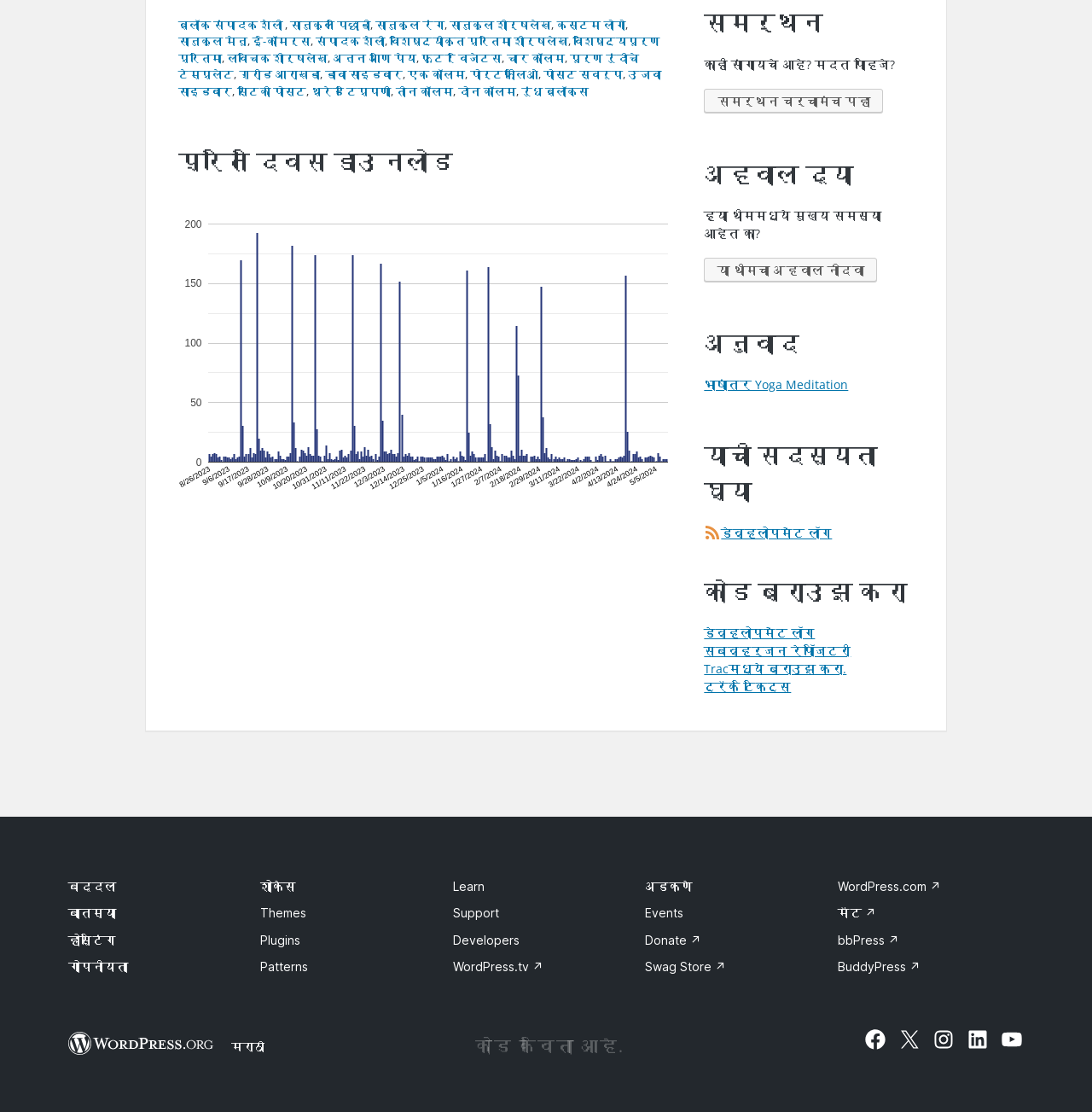Locate the bounding box coordinates of the clickable area needed to fulfill the instruction: "click on custom logo".

[0.509, 0.015, 0.572, 0.029]